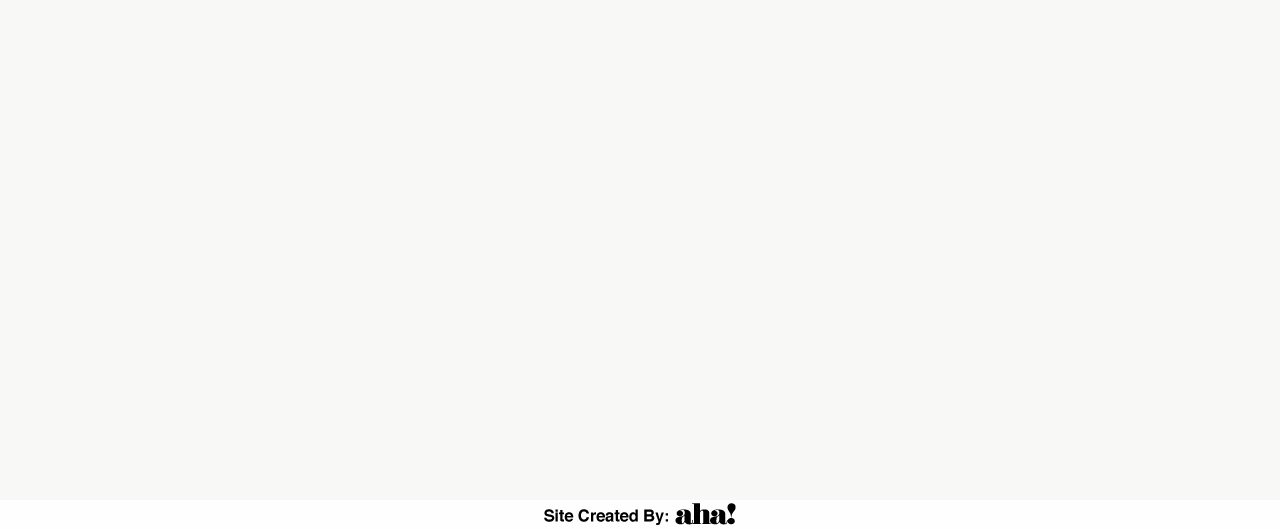How many sections are there on this webpage?
Provide a short answer using one word or a brief phrase based on the image.

3